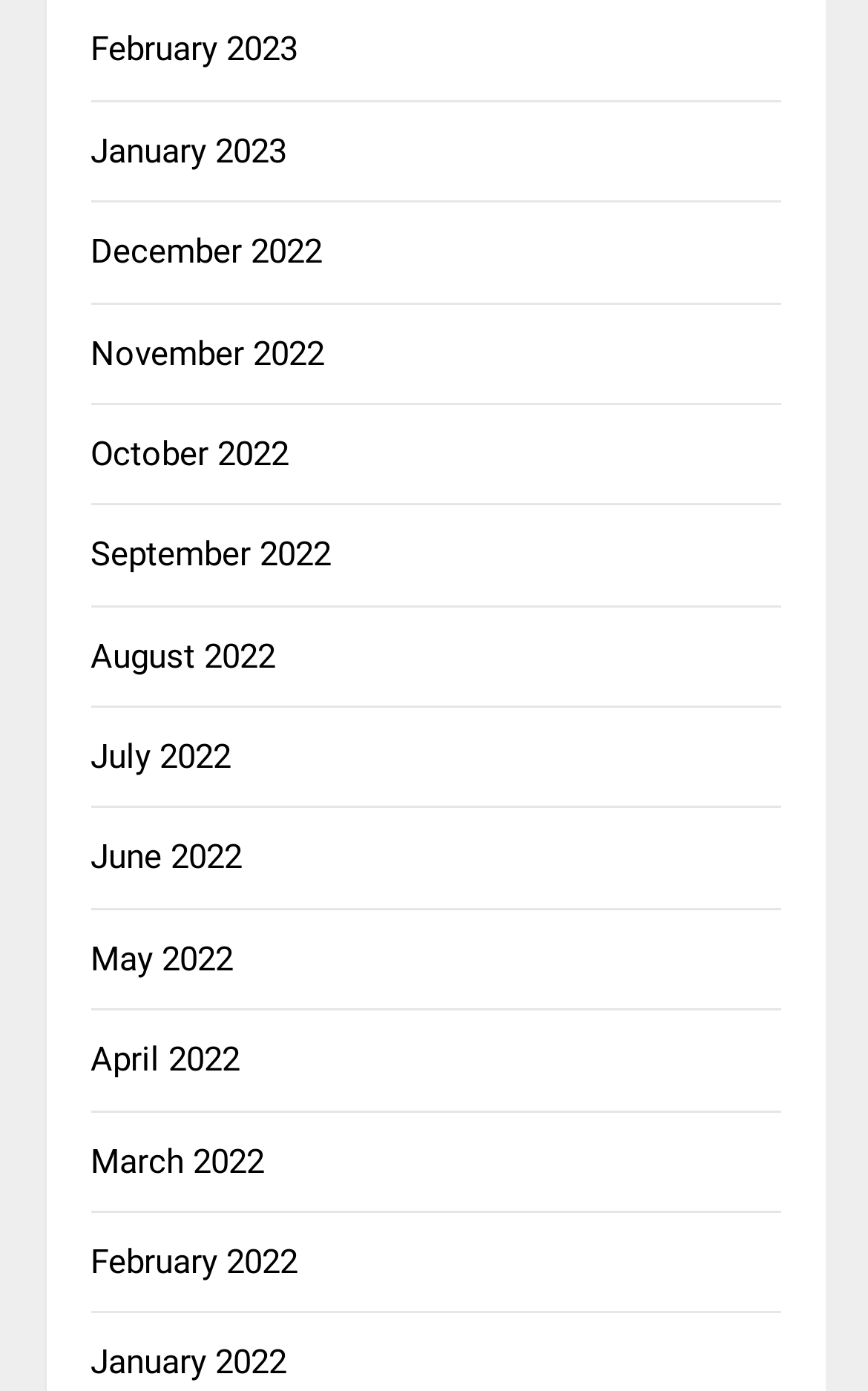Please identify the bounding box coordinates of the element that needs to be clicked to execute the following command: "browse December 2022". Provide the bounding box using four float numbers between 0 and 1, formatted as [left, top, right, bottom].

[0.104, 0.167, 0.371, 0.195]